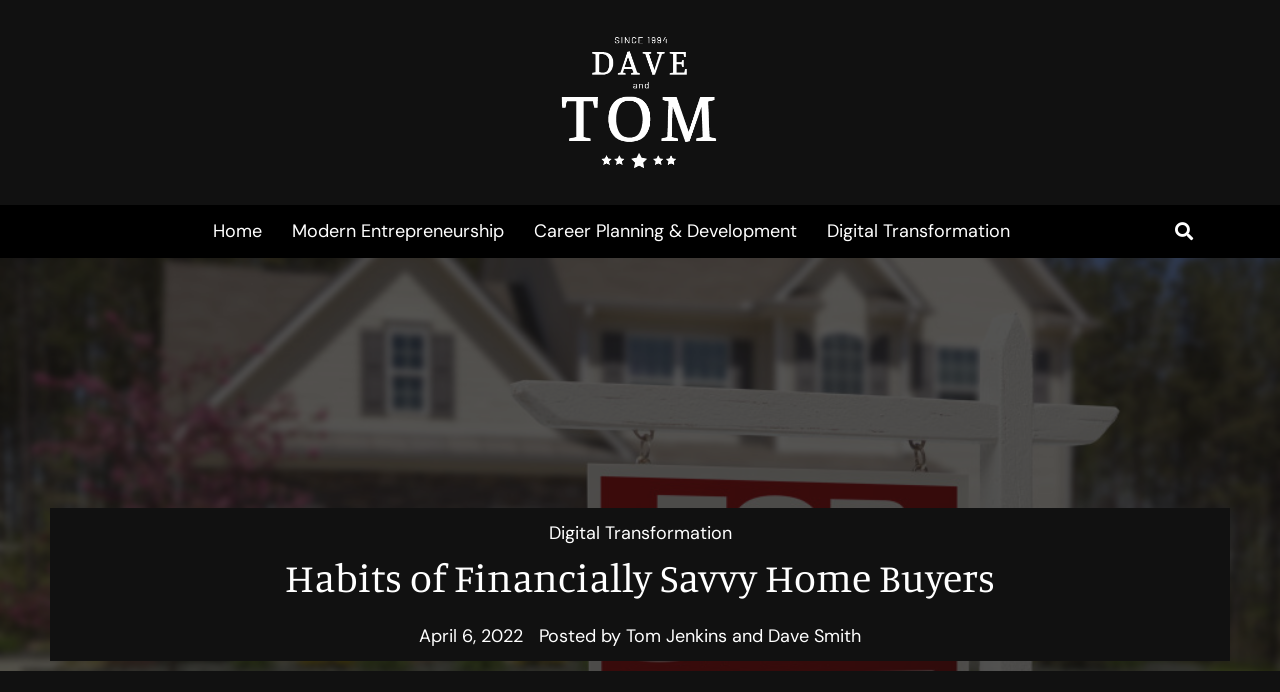Identify the bounding box coordinates for the element that needs to be clicked to fulfill this instruction: "search for something". Provide the coordinates in the format of four float numbers between 0 and 1: [left, top, right, bottom].

[0.909, 0.311, 0.938, 0.358]